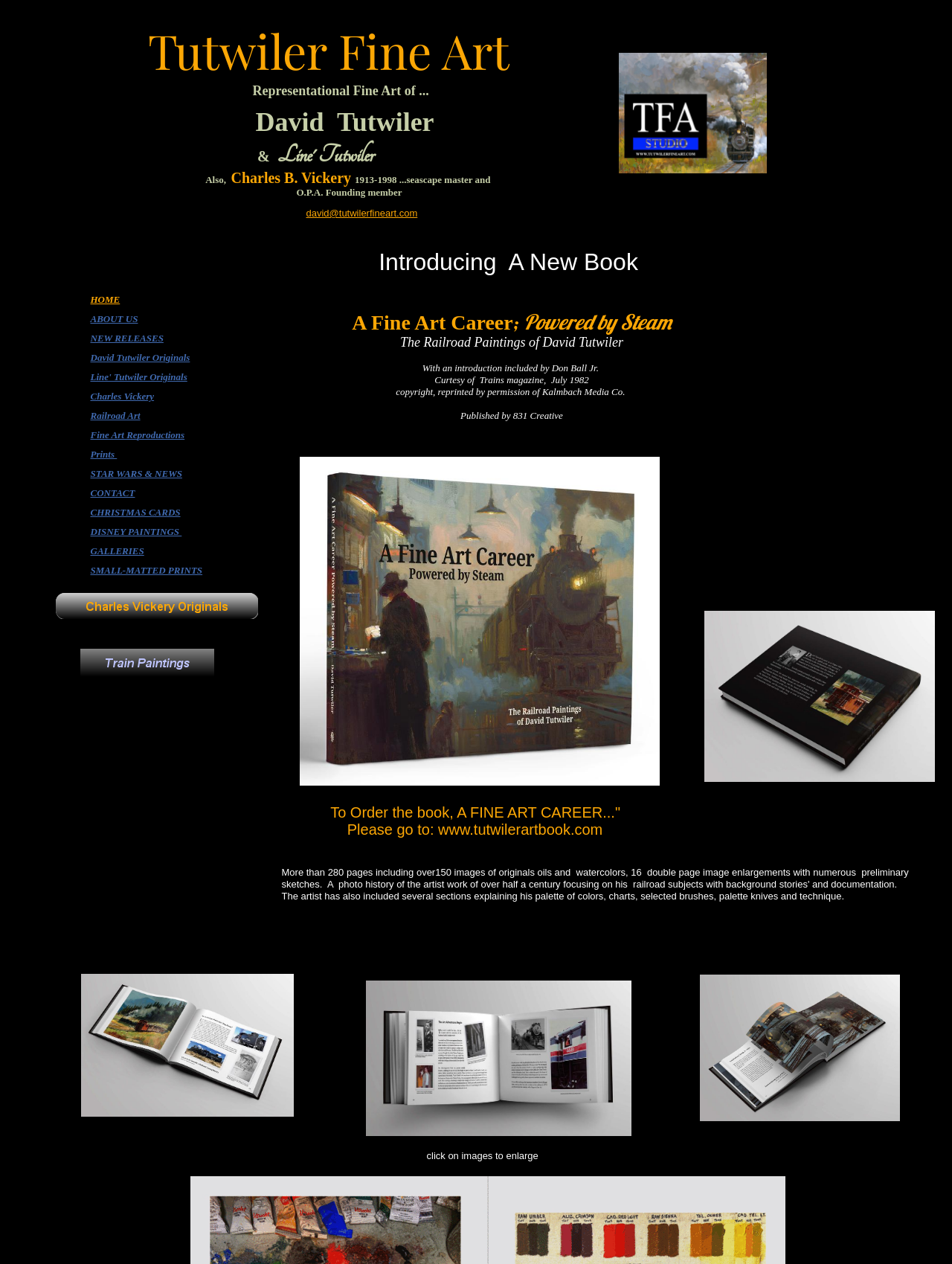For the given element description GALLERIES, determine the bounding box coordinates of the UI element. The coordinates should follow the format (top-left x, top-left y, bottom-right x, bottom-right y) and be within the range of 0 to 1.

[0.095, 0.428, 0.213, 0.444]